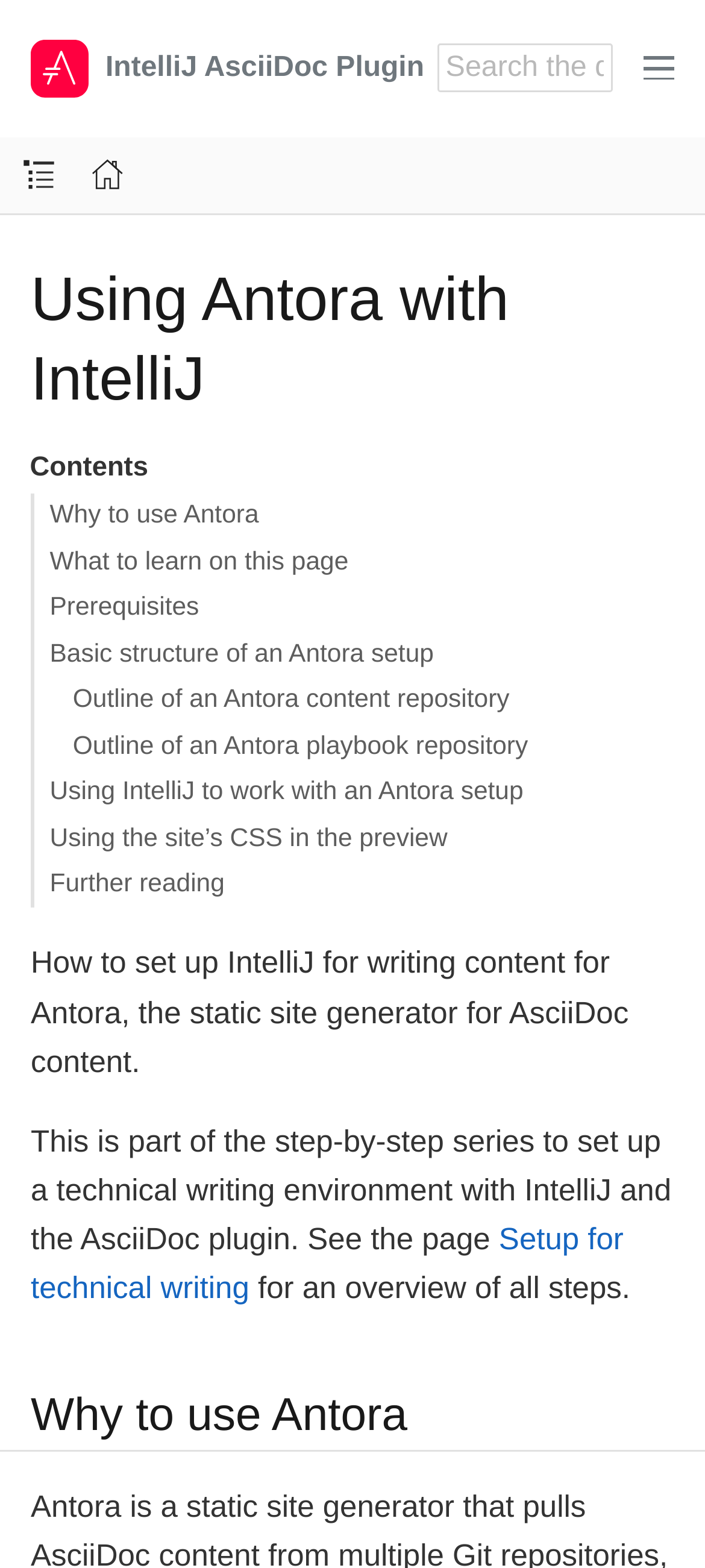Find the bounding box of the UI element described as follows: "Prerequisites".

[0.044, 0.373, 0.282, 0.403]